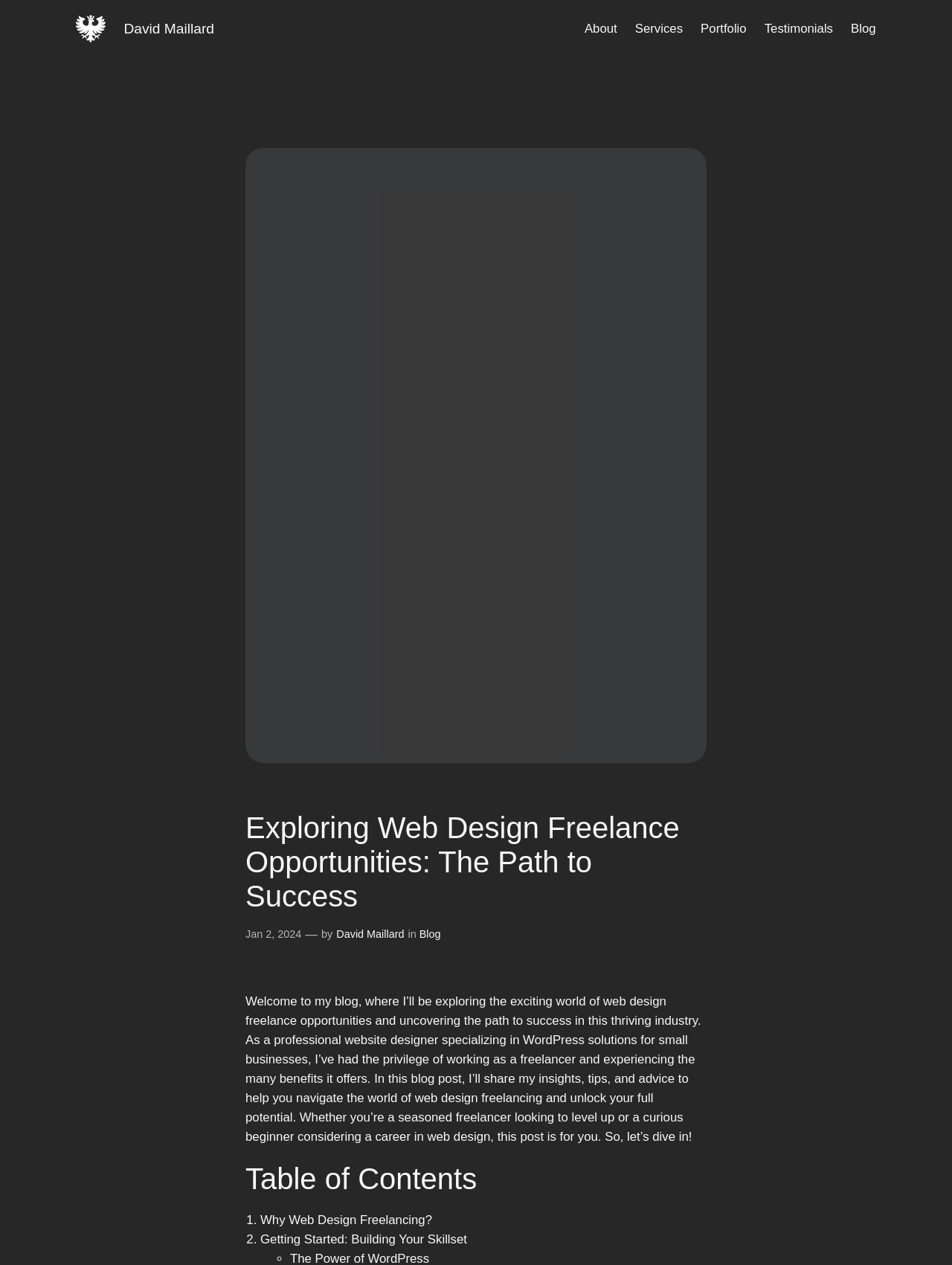Use a single word or phrase to respond to the question:
What is the topic of the blog post?

Web design freelancing